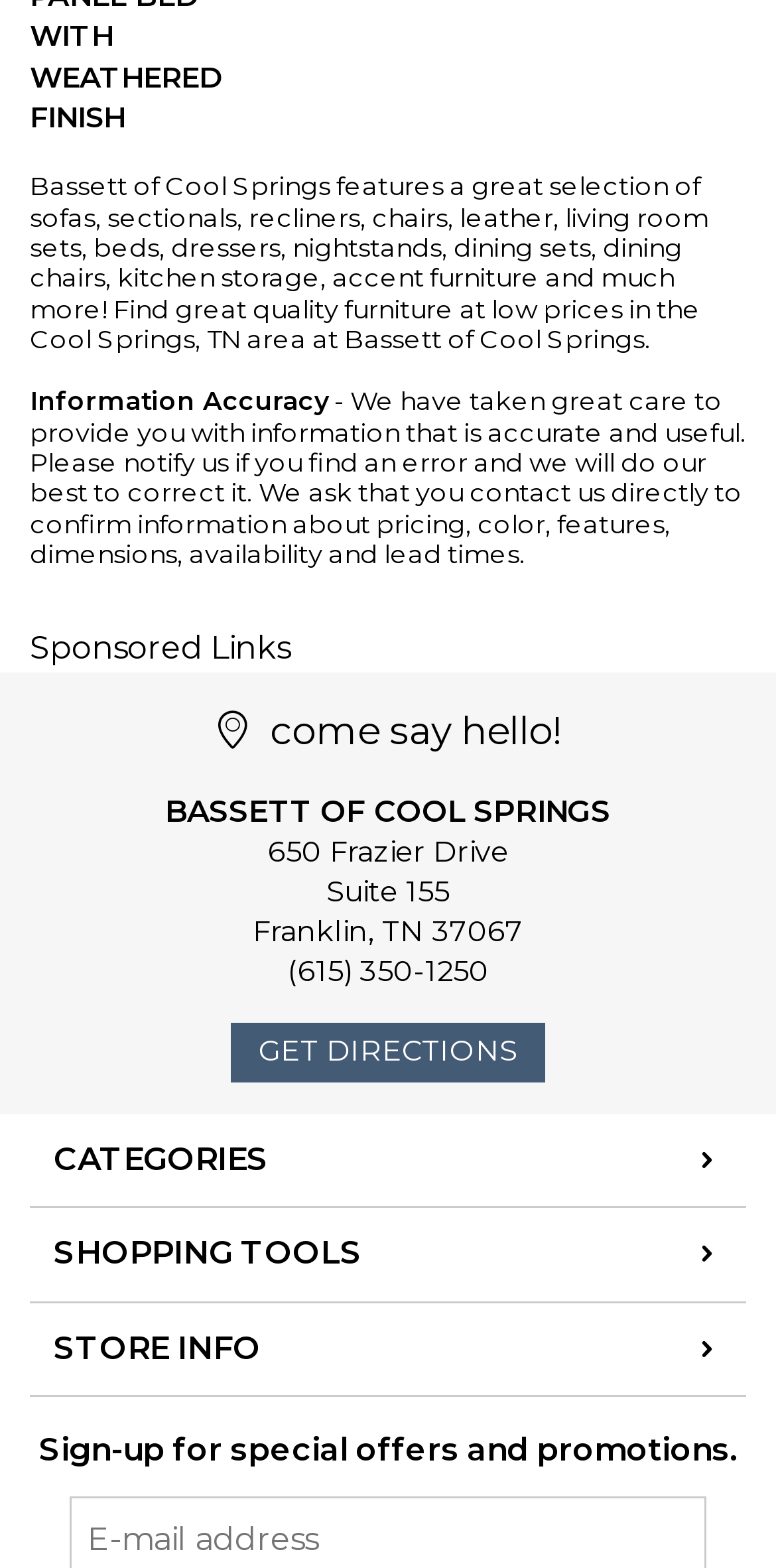Given the description "mobile", provide the bounding box coordinates of the corresponding UI element.

None